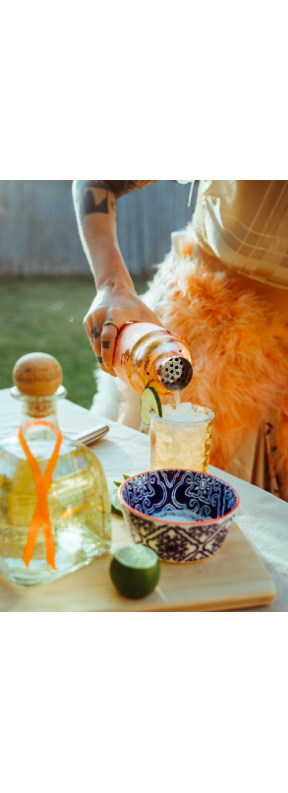What type of bottle is adjacent to the shaker?
Using the information presented in the image, please offer a detailed response to the question.

The caption describes a 'stylish bottle of tequila' as being adjacent to the shaker, indicating that the type of bottle is specifically a tequila bottle, adorned with an orange ribbon.